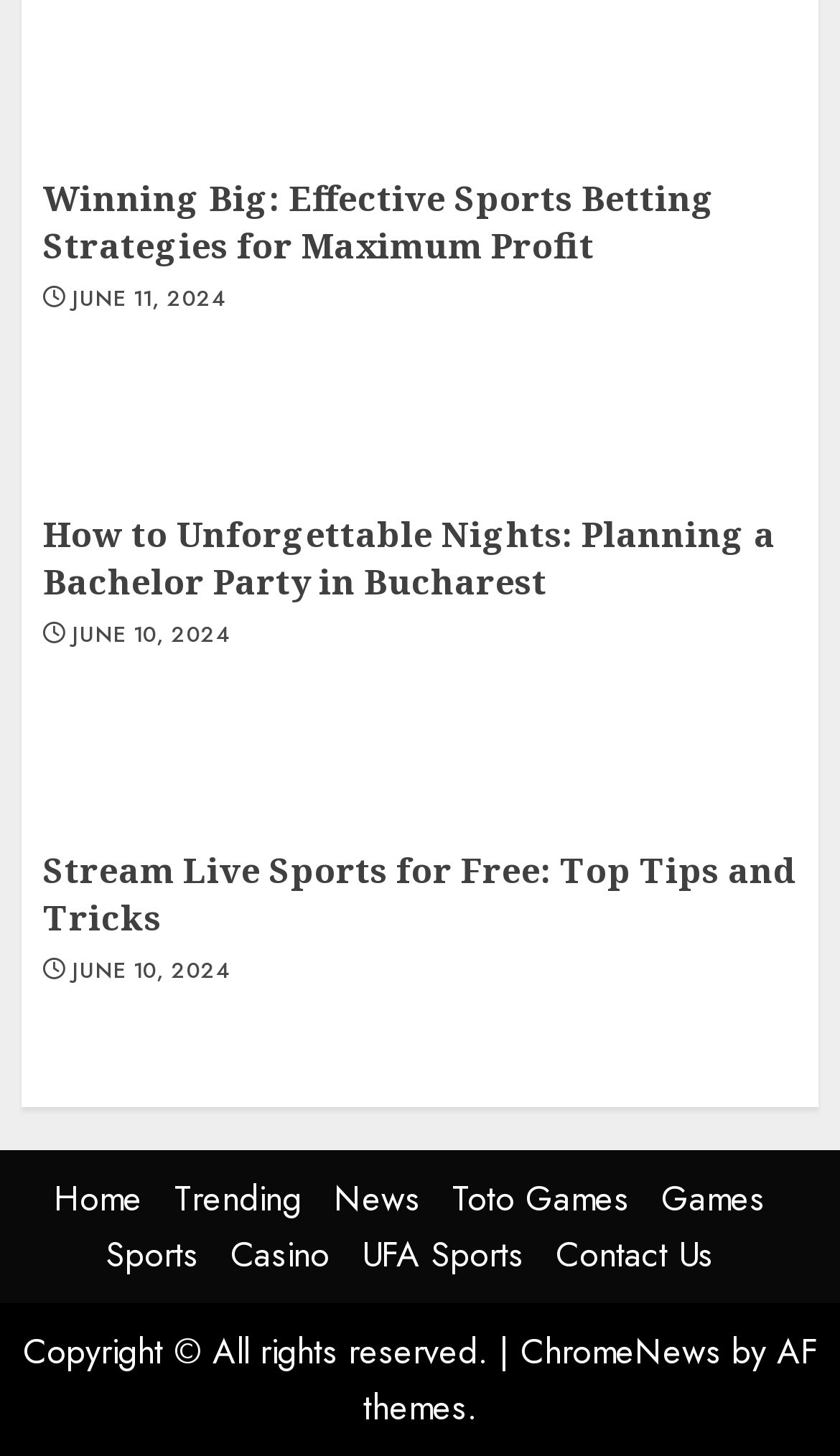Use a single word or phrase to answer the question: 
What is the name of the website's theme provider?

AF themes